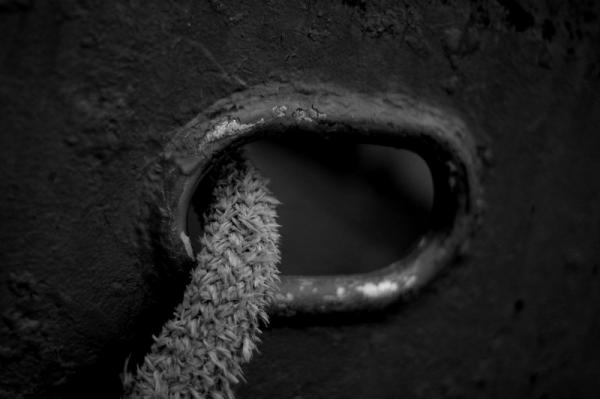Construct a detailed narrative about the image.

The image presents a close-up of a weathered metallic ring embedded in a textured surface, possibly the hull of a boat. A frayed rope is threaded through the ring, suggesting themes of connection and resilience against the elements. The monochromatic palette evokes a sense of nostalgia and timelessness, while the intricate details of the rope's fibers emphasize wear and utilization. This striking composition encapsulates the essence of maritime life, illustrating both functionality and the passage of time in a seafaring context. The juxtaposition of the soft, intertwined rope against the solid, industrial metal conveys a narrative of unity amidst the ruggedness of nature and humanity's endeavors at sea.